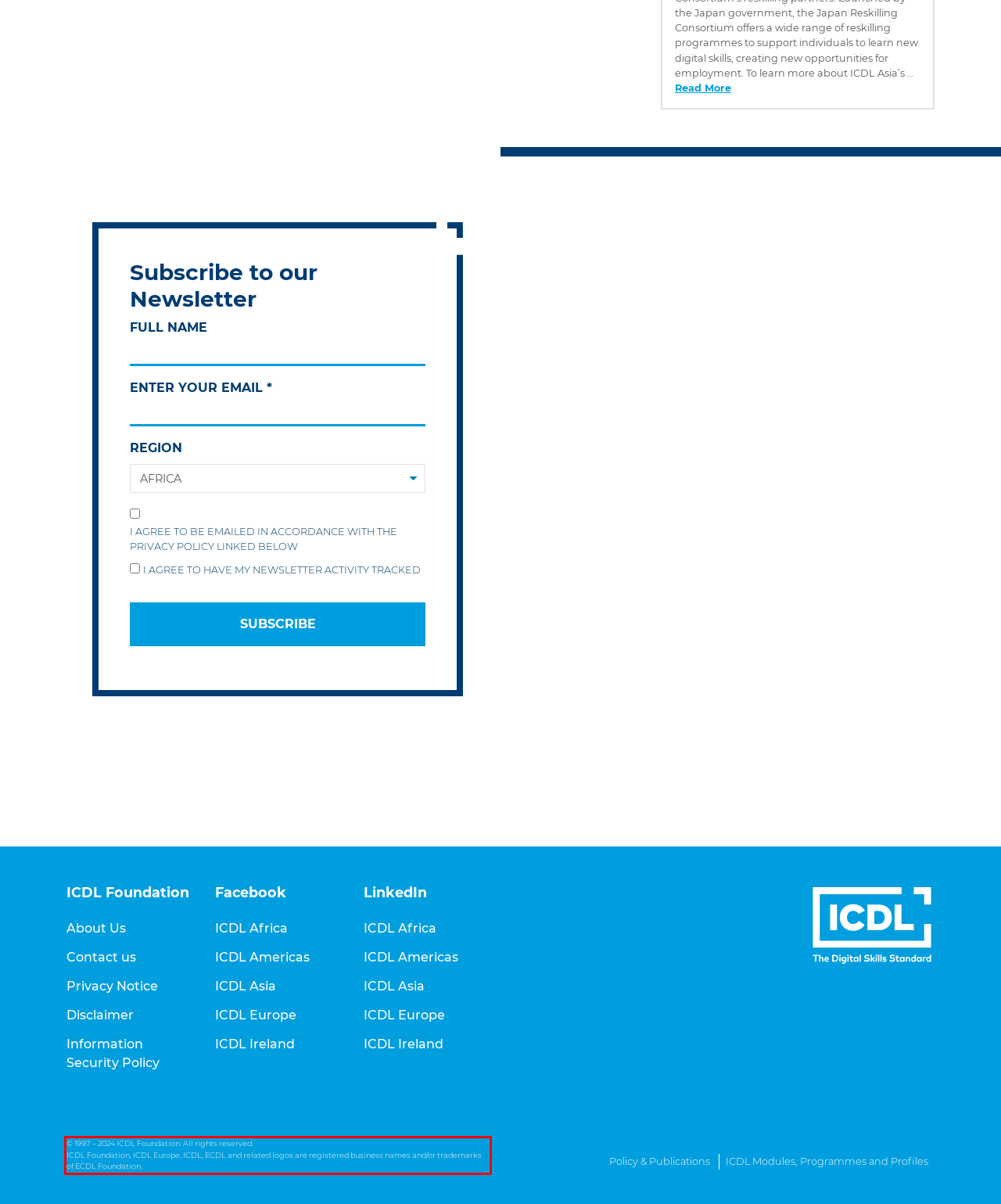Please extract the text content from the UI element enclosed by the red rectangle in the screenshot.

© 1997 – 2024 ICDL Foundation. All rights reserved. ICDL Foundation, ICDL Europe, ICDL, ECDL and related logos are registered business names and/or trademarks of ECDL Foundation.